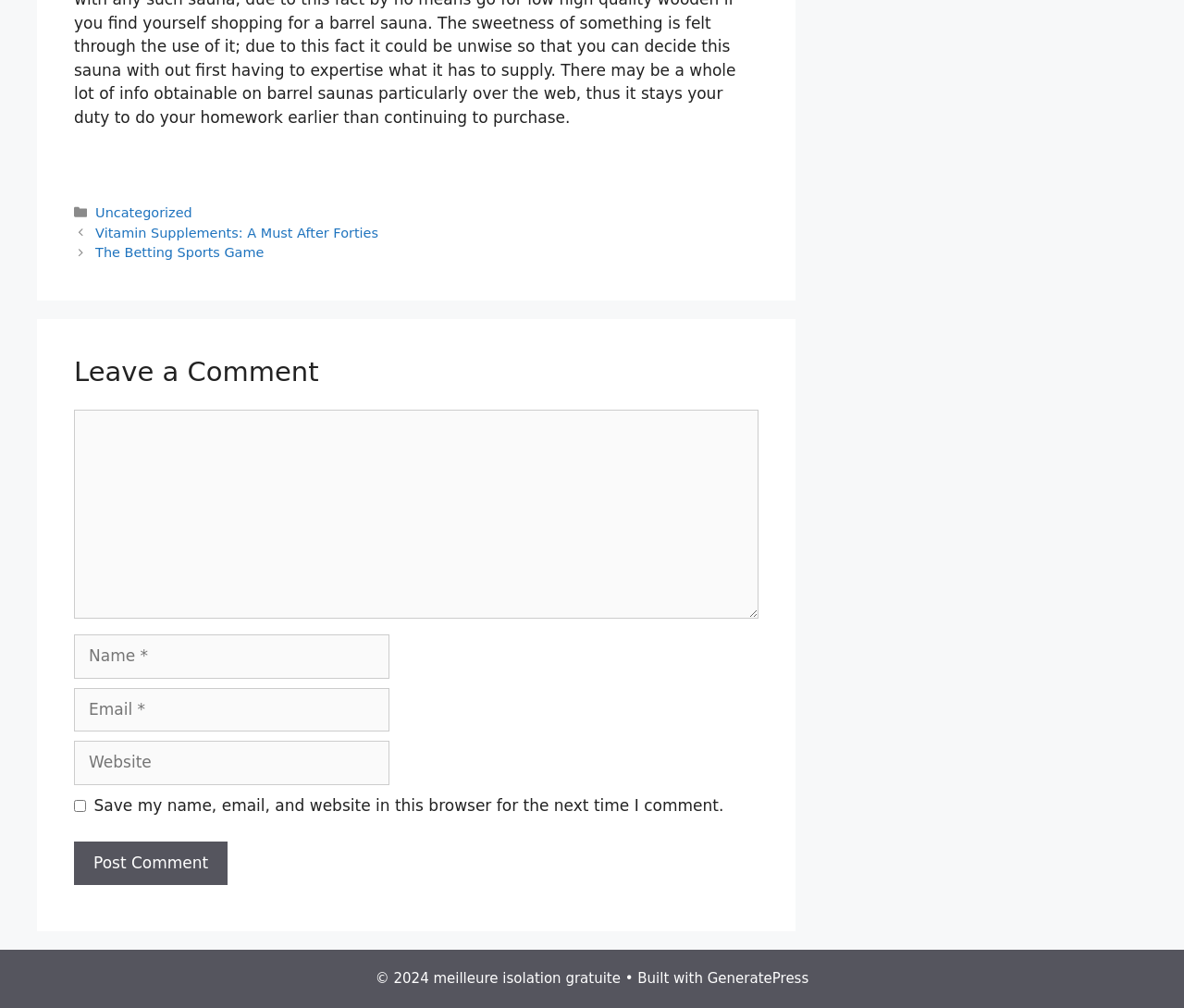Determine the bounding box coordinates for the clickable element required to fulfill the instruction: "Click on the 'GeneratePress' link". Provide the coordinates as four float numbers between 0 and 1, i.e., [left, top, right, bottom].

[0.597, 0.963, 0.683, 0.979]